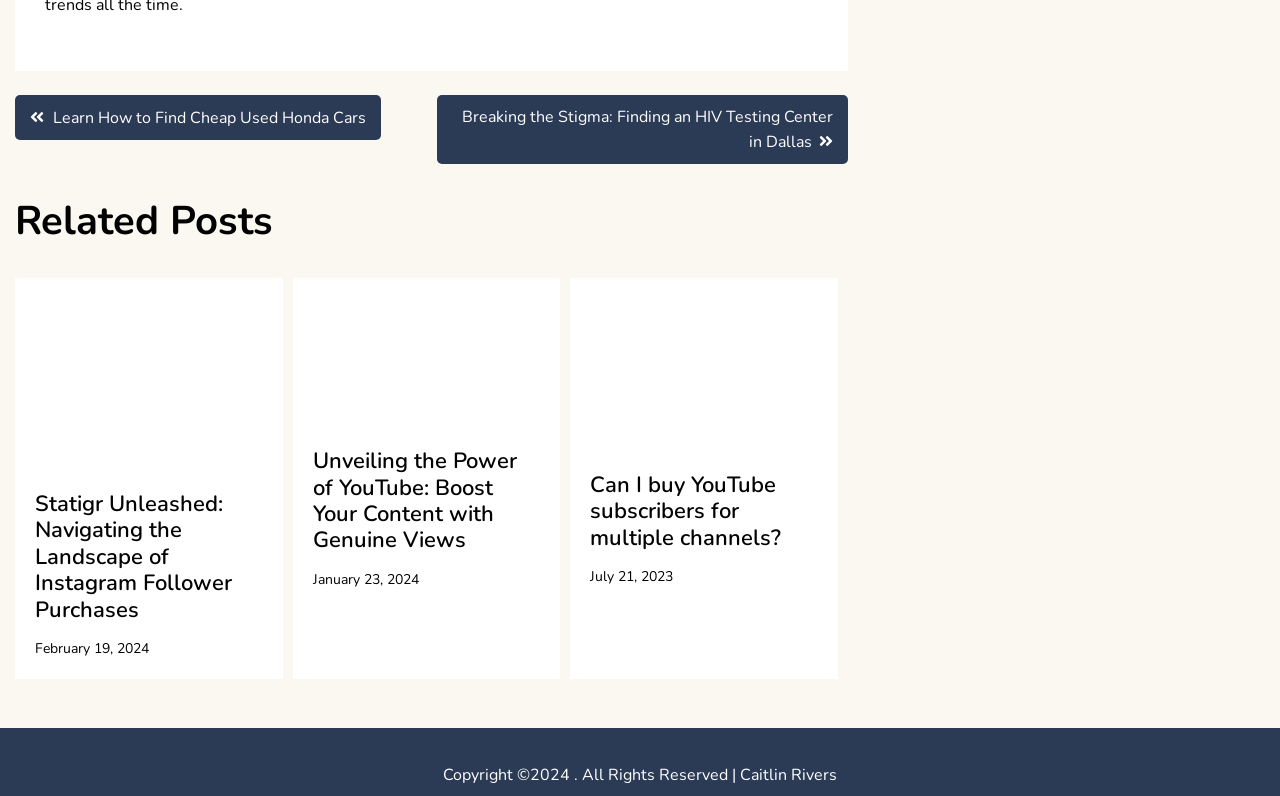Please specify the bounding box coordinates for the clickable region that will help you carry out the instruction: "View 'buy views for YouTube'".

[0.244, 0.515, 0.422, 0.543]